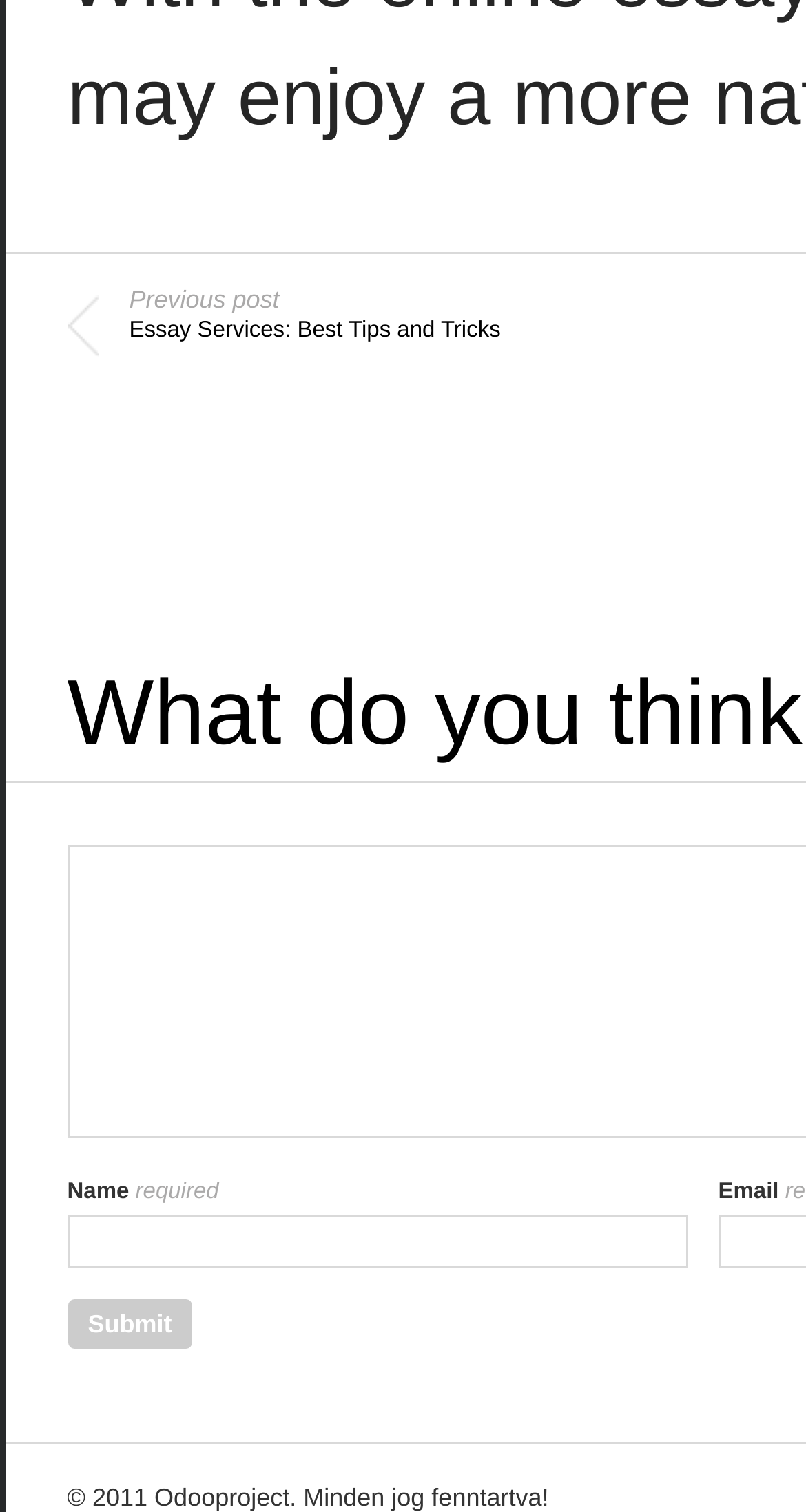Given the element description sydney optometrist, identify the bounding box coordinates for the UI element on the webpage screenshot. The format should be (top-left x, top-left y, bottom-right x, bottom-right y), with values between 0 and 1.

None